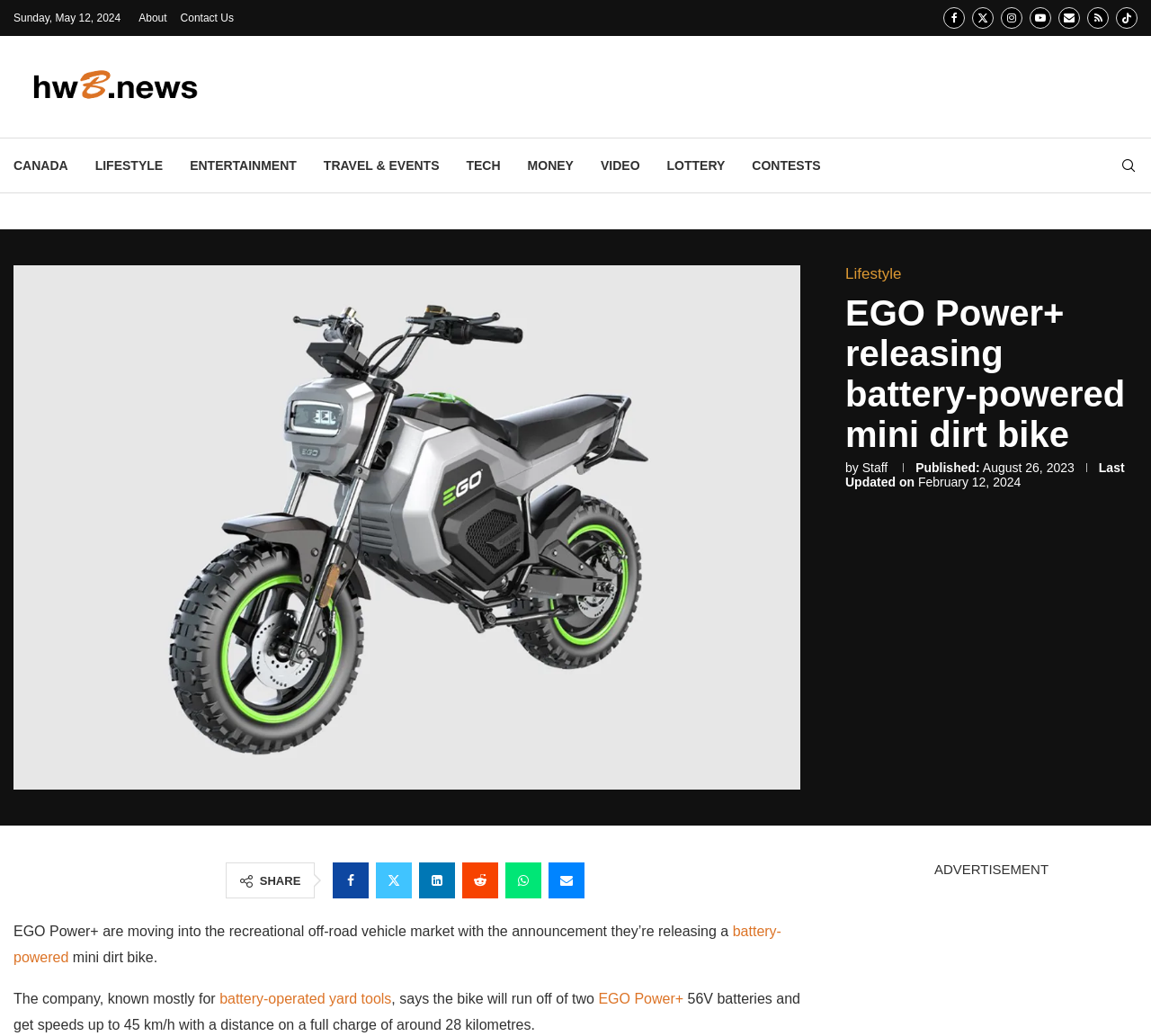Identify the bounding box of the UI element described as follows: "alt="hwb.news"". Provide the coordinates as four float numbers in the range of 0 to 1 [left, top, right, bottom].

[0.012, 0.062, 0.188, 0.077]